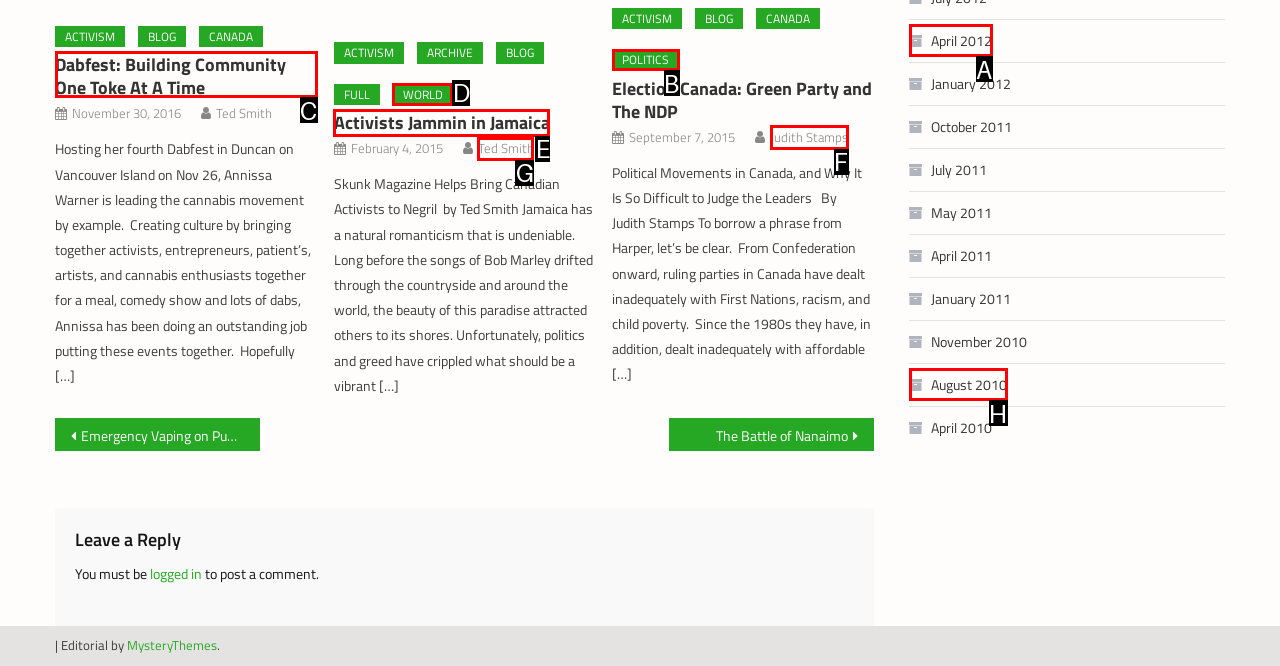Tell me which element should be clicked to achieve the following objective: Read the article 'Dabfest: Building Community One Toke At A Time'
Reply with the letter of the correct option from the displayed choices.

C